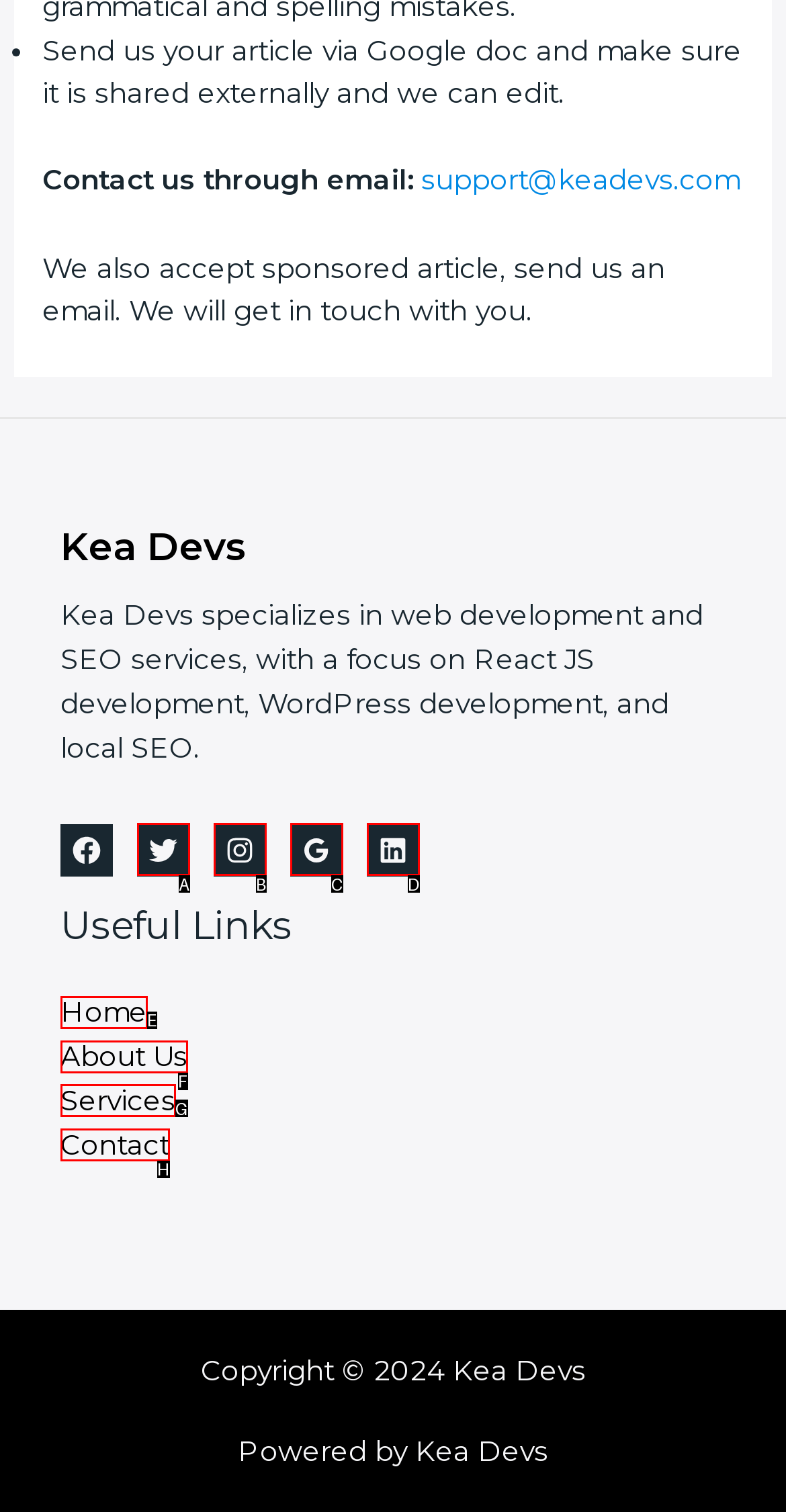Identify the letter of the UI element that corresponds to: About Us
Respond with the letter of the option directly.

F